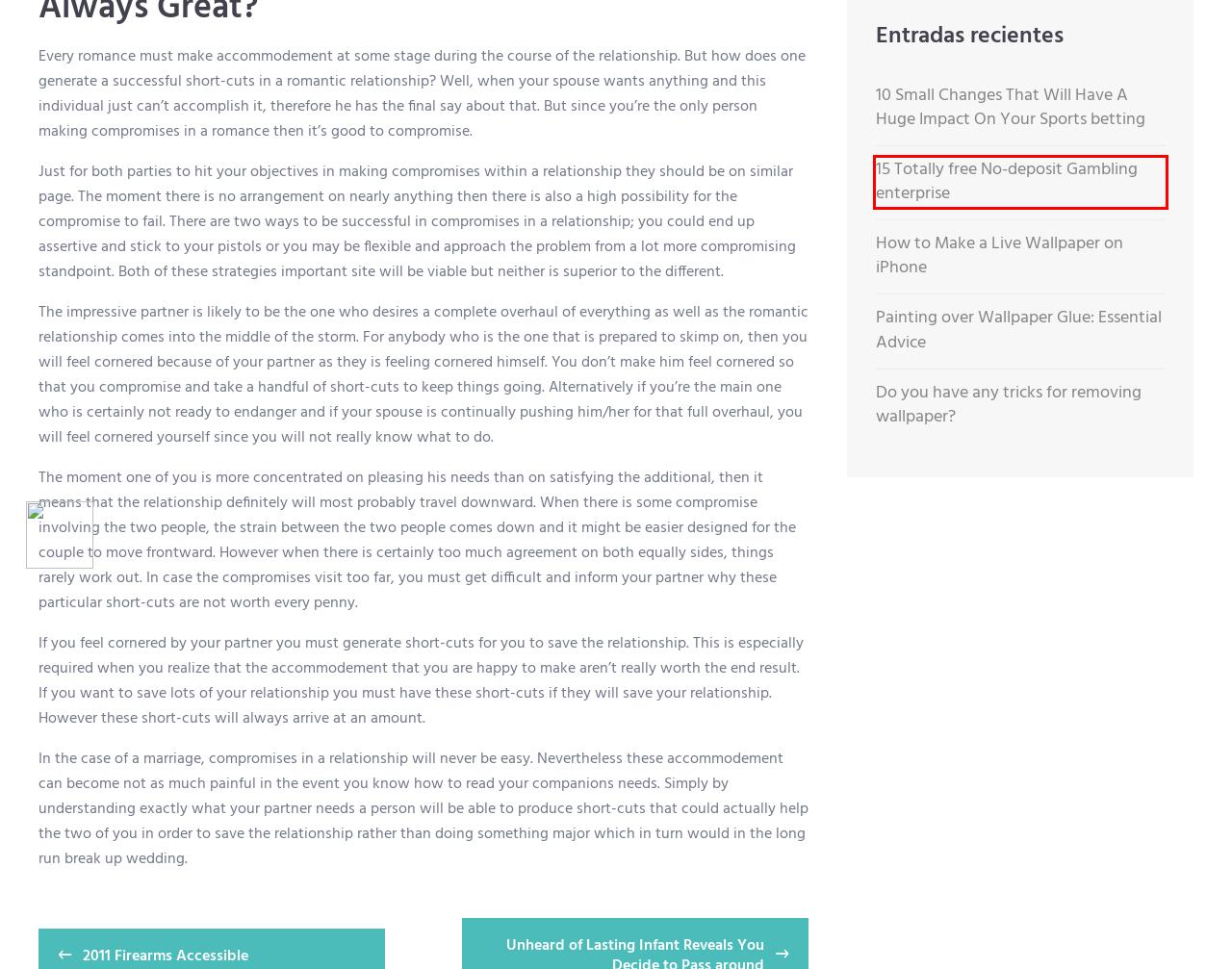You have a screenshot of a webpage with an element surrounded by a red bounding box. Choose the webpage description that best describes the new page after clicking the element inside the red bounding box. Here are the candidates:
A. Unheard of Lasting Infant Reveals You Decide to Pass around – Quovadis.pe
B. Do you have any tricks for removing wallpaper? – Quovadis.pe
C. CLIENTES – Quovadis.pe
D. 10 Small Changes That Will Have A Huge Impact On Your Sports betting – Quovadis.pe
E. Painting over Wallpaper Glue: Essential Advice – Quovadis.pe
F. 15 Totally free No-deposit Gambling enterprise – Quovadis.pe
G. 2011 Firearms Accessible – Quovadis.pe
H. BLOG – Quovadis.pe

F